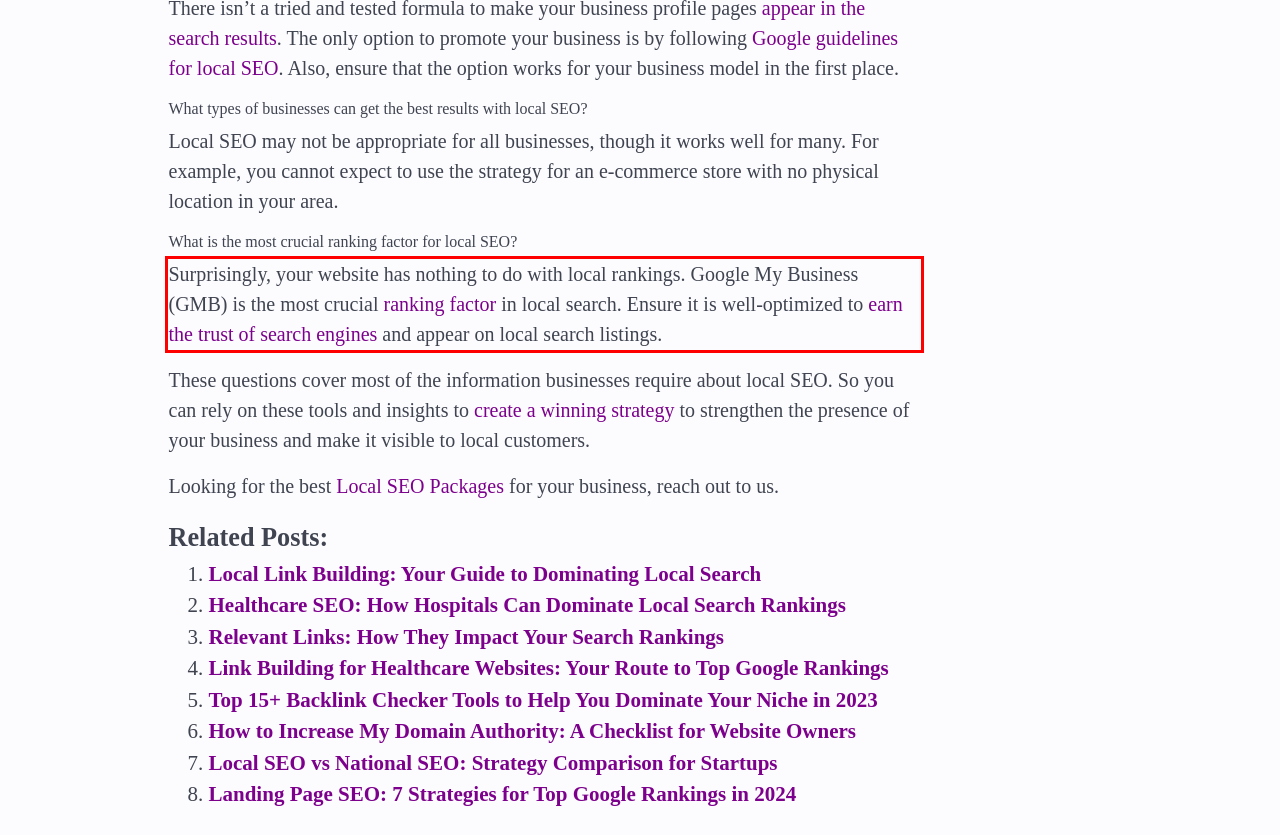Identify the text within the red bounding box on the webpage screenshot and generate the extracted text content.

Surprisingly, your website has nothing to do with local rankings. Google My Business (GMB) is the most crucial ranking factor in local search. Ensure it is well-optimized to earn the trust of search engines and appear on local search listings.